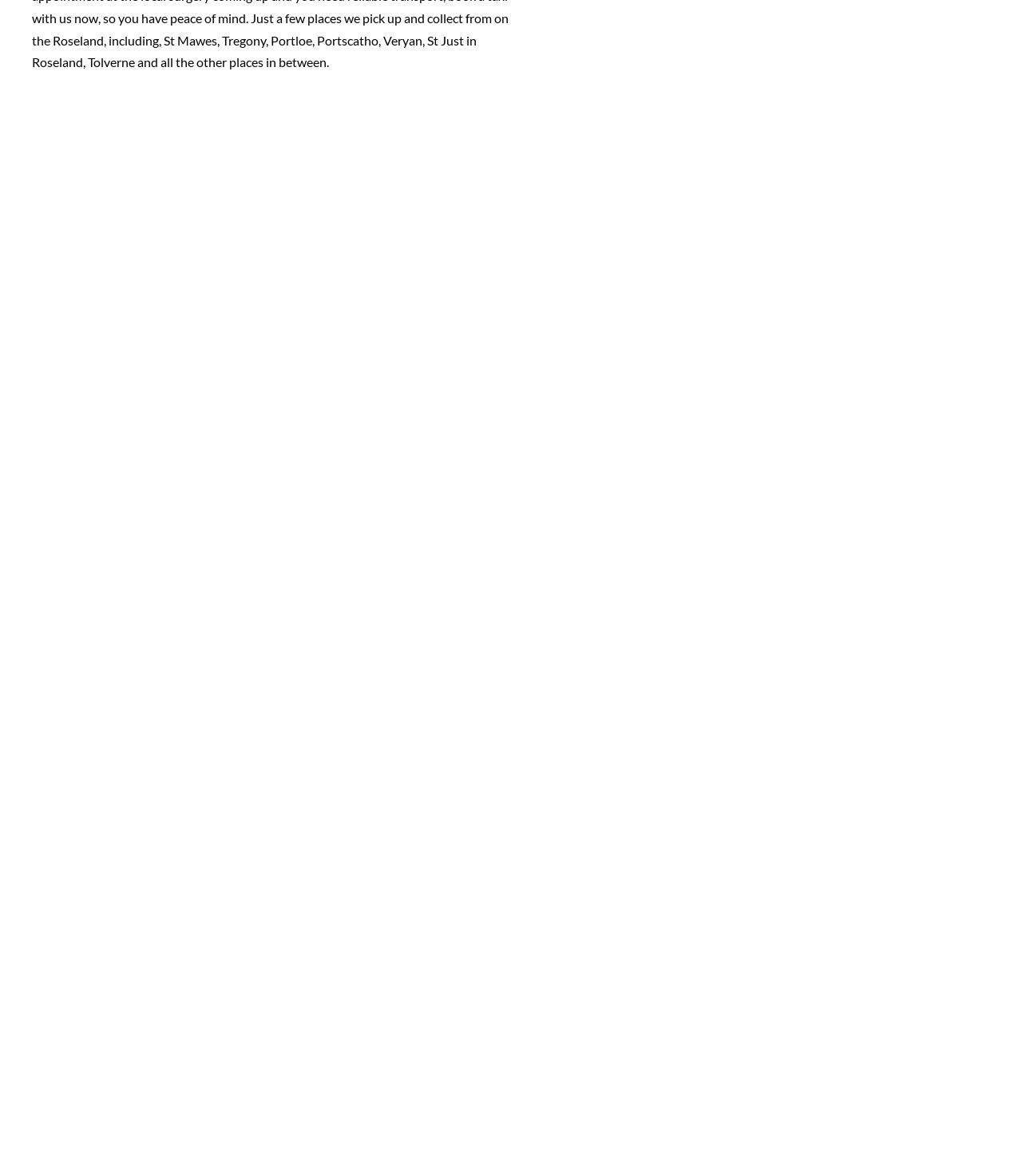Locate the bounding box of the UI element based on this description: "+44 (0)7817 447667". Provide four float numbers between 0 and 1 as [left, top, right, bottom].

[0.148, 0.669, 0.259, 0.682]